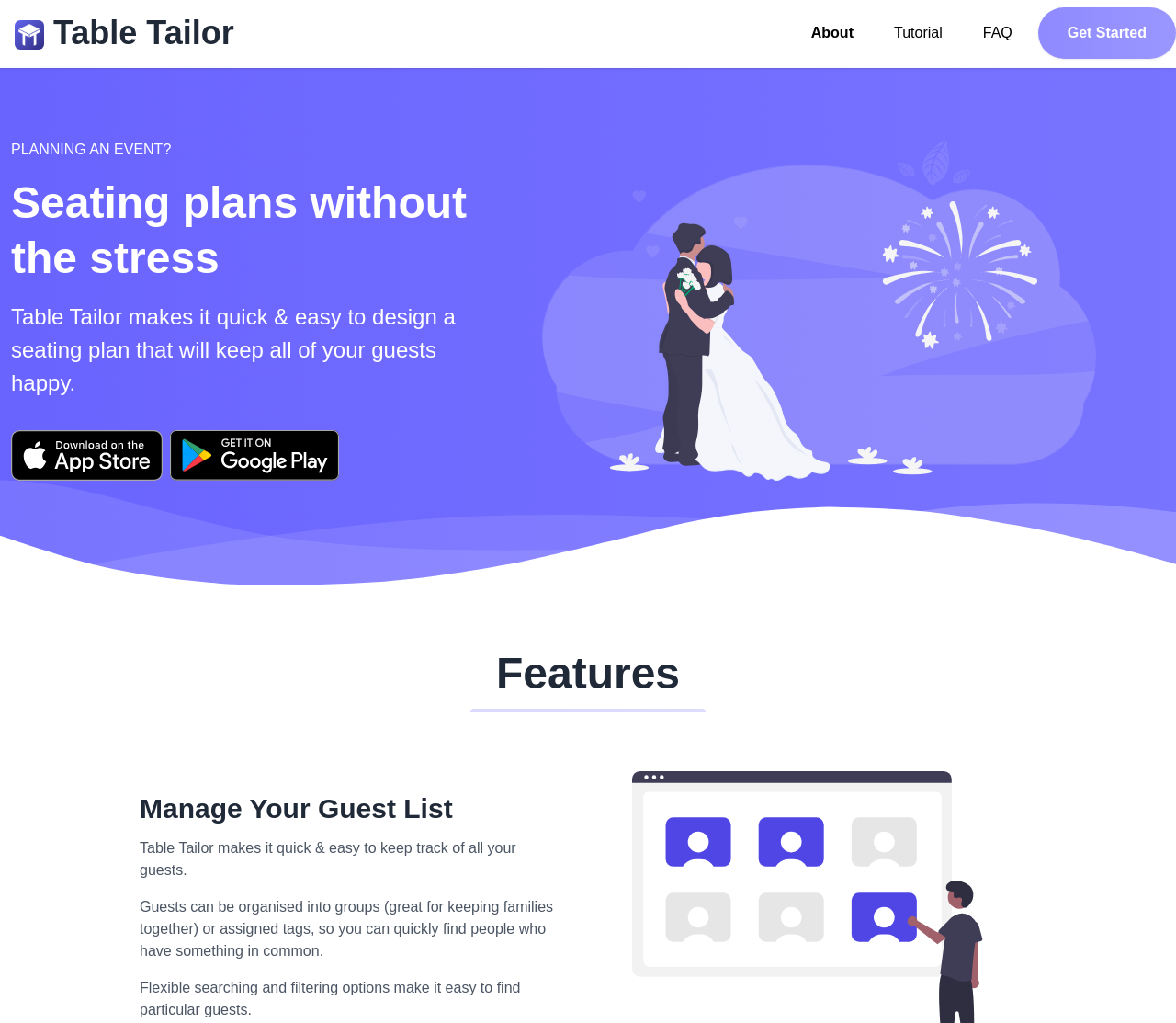Please determine the bounding box coordinates, formatted as (top-left x, top-left y, bottom-right x, bottom-right y), with all values as floating point numbers between 0 and 1. Identify the bounding box of the region described as: alt="Download on the App Store"

[0.009, 0.42, 0.138, 0.47]